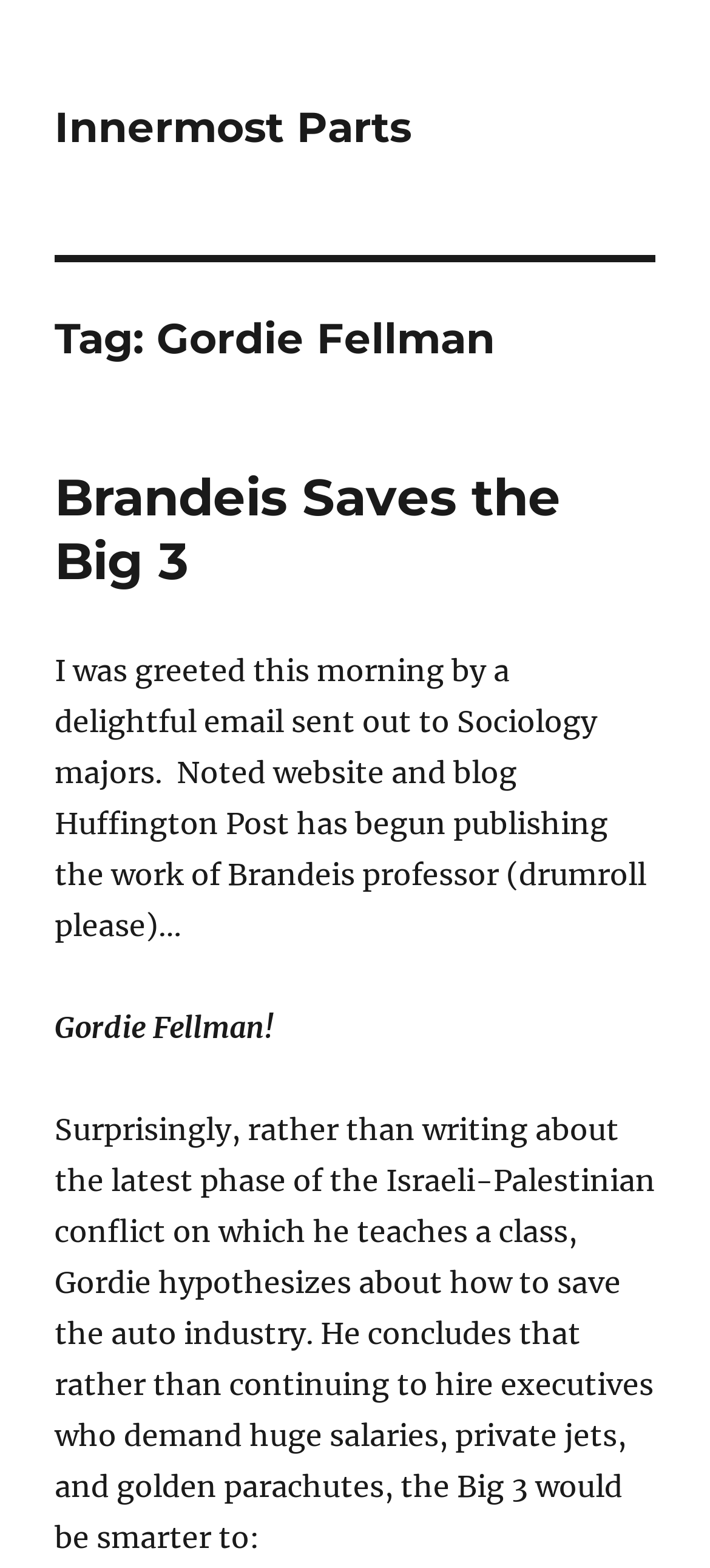What is the topic of the article?
Using the image, elaborate on the answer with as much detail as possible.

I inferred the topic of the article by reading the text content of the webpage, specifically the sentence 'Gordie hypothesizes about how to save the auto industry.' which suggests that the article is about saving the auto industry.